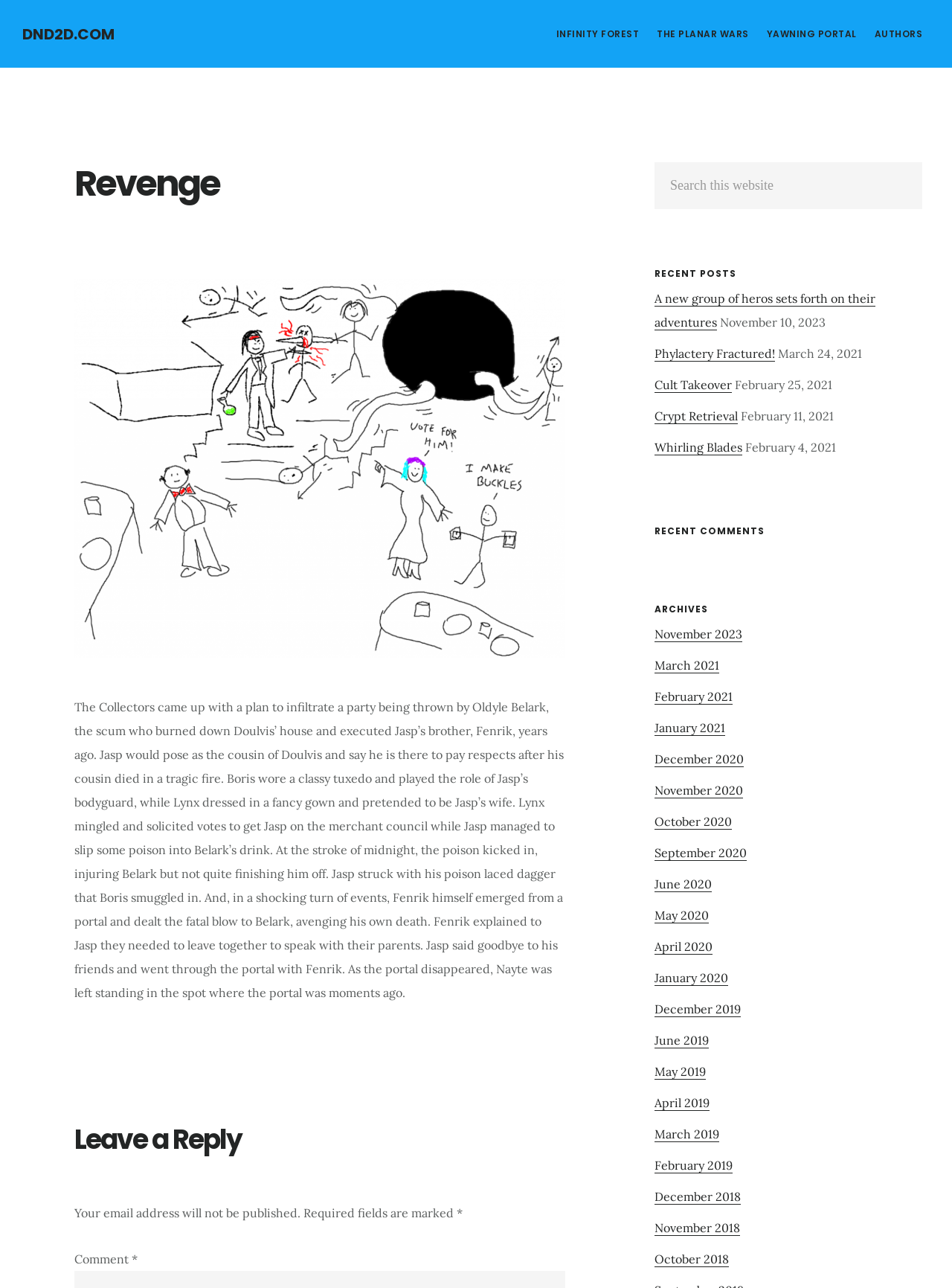Provide a thorough description of the webpage's content and layout.

The webpage is about a story titled "Revenge" and appears to be a blog post or article. At the top, there are links to skip to main content and primary sidebar. Below that, there is a navigation menu with links to "INFINITY FOREST", "THE PLANAR WARS", "YAWNING PORTAL", and "AUTHORS". 

The main content of the page is an article about a group of characters, including Jasp, Boris, and Lynx, who infiltrate a party to avenge a past tragedy. The article is divided into sections, with a heading "Revenge" at the top, followed by a figure, and then a block of text that describes the story. 

Below the article, there are sections for "Reader Interactions", "Leave a Reply", and a comment form. The primary sidebar is located to the right of the main content and contains a search bar, a list of recent posts, recent comments, and archives organized by month and year. There are 12 links to recent posts, each with a title and a date, and 14 links to archives, each representing a month and year.